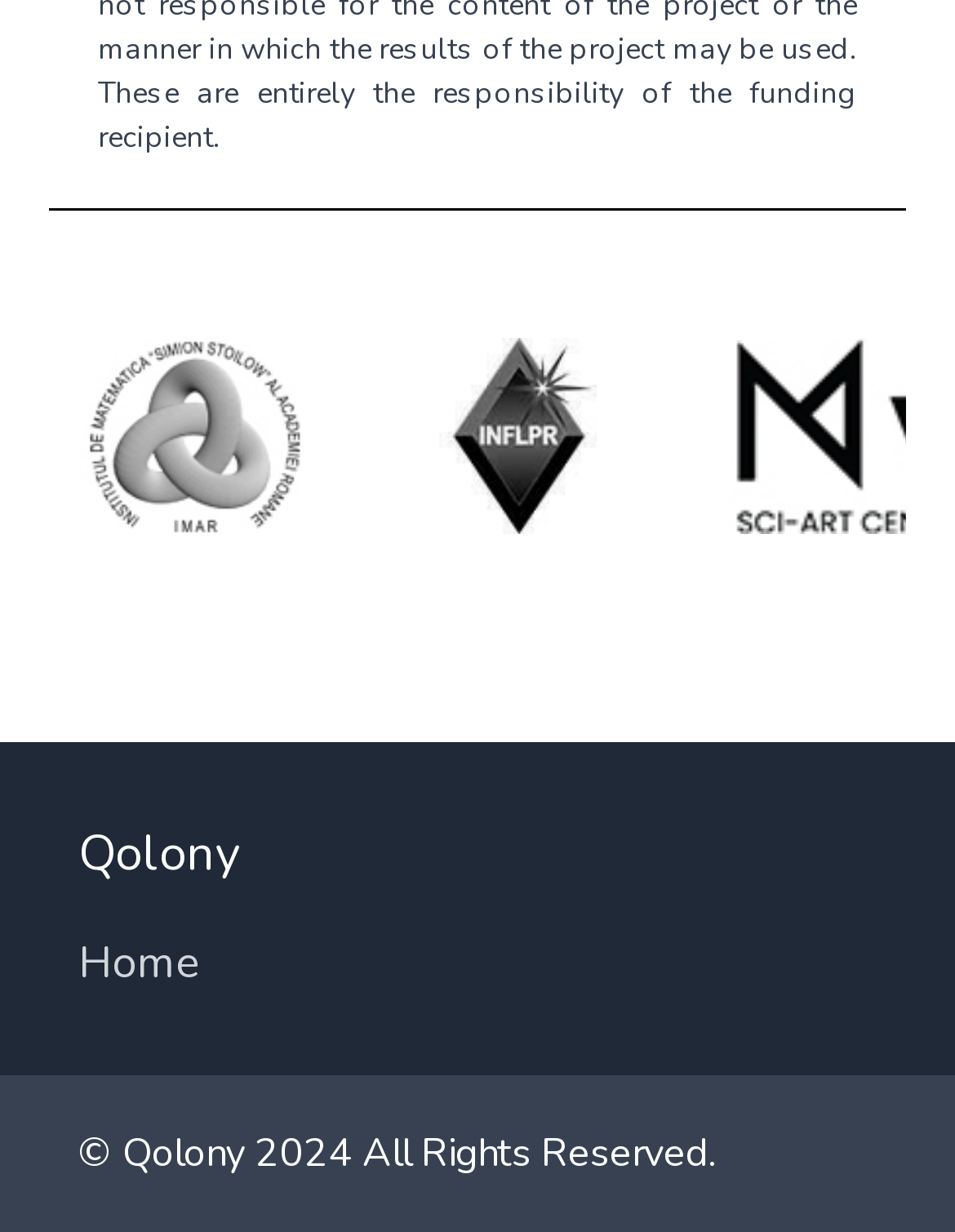Bounding box coordinates are specified in the format (top-left x, top-left y, bottom-right x, bottom-right y). All values are floating point numbers bounded between 0 and 1. Please provide the bounding box coordinate of the region this sentence describes: Home

[0.082, 0.753, 0.21, 0.808]